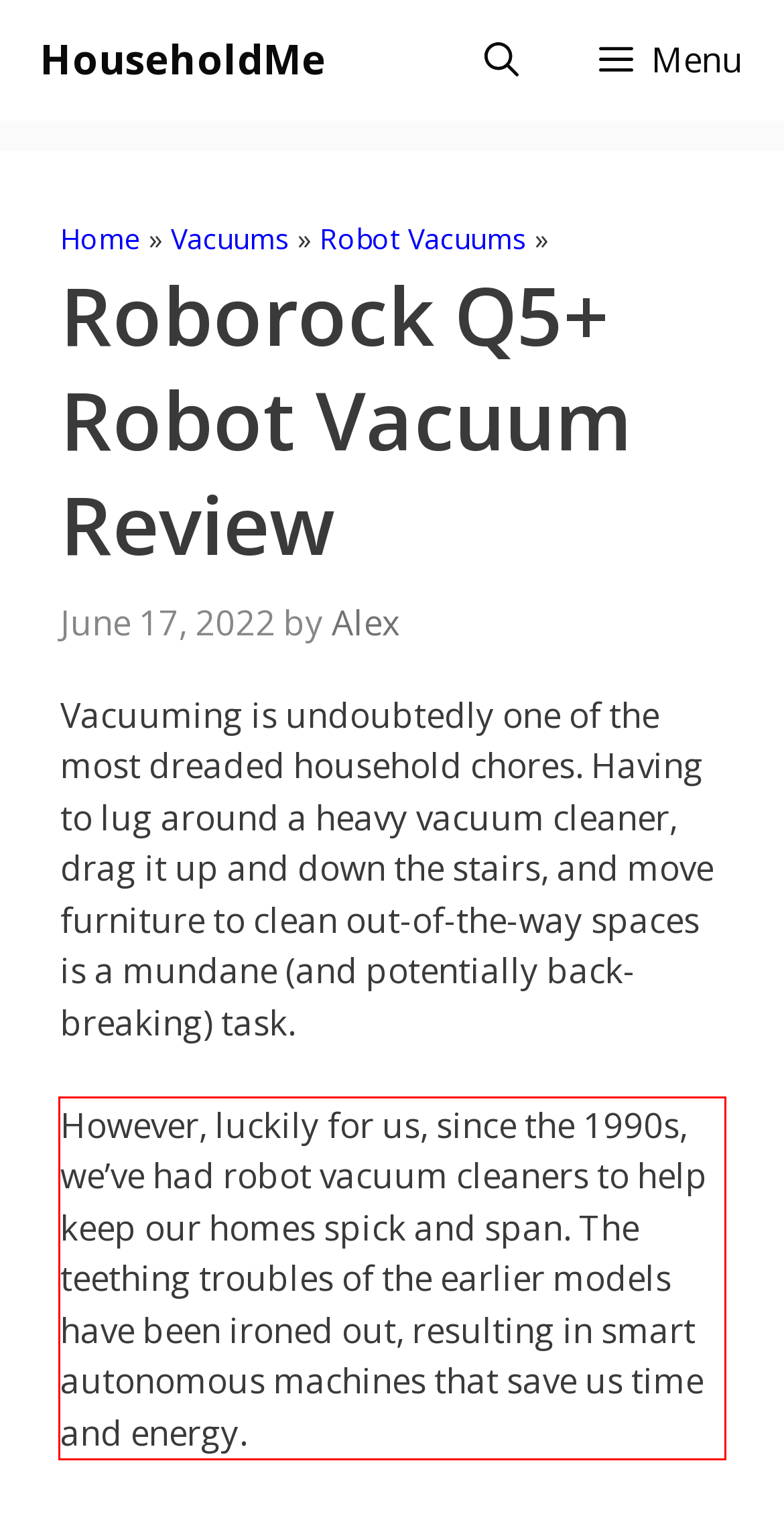You are presented with a webpage screenshot featuring a red bounding box. Perform OCR on the text inside the red bounding box and extract the content.

However, luckily for us, since the 1990s, we’ve had robot vacuum cleaners to help keep our homes spick and span. The teething troubles of the earlier models have been ironed out, resulting in smart autonomous machines that save us time and energy.